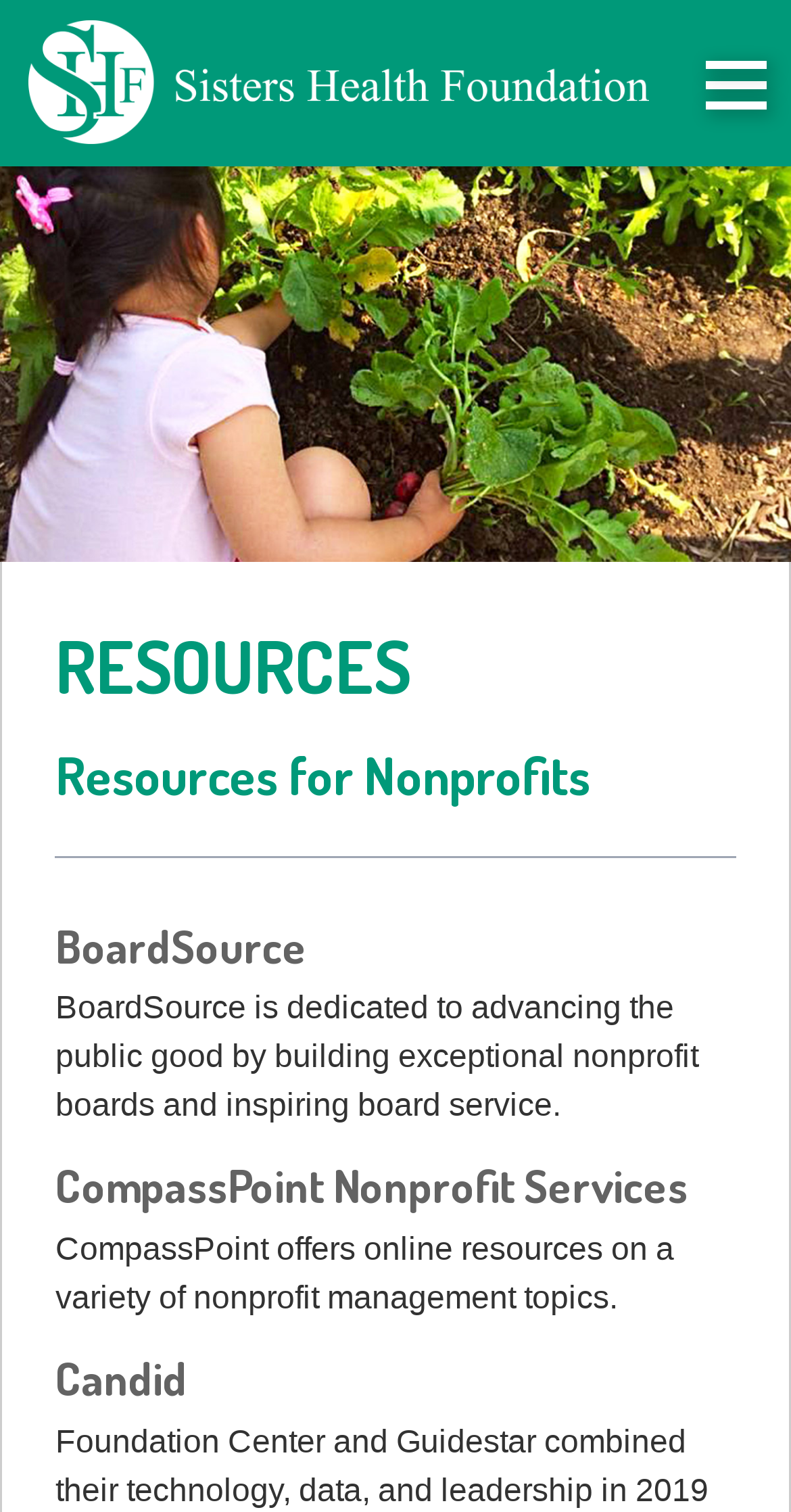Using the details in the image, give a detailed response to the question below:
What type of resources does CompassPoint offer?

CompassPoint offers online resources on a variety of nonprofit management topics, as stated in a static text element under the 'CompassPoint Nonprofit Services' heading.